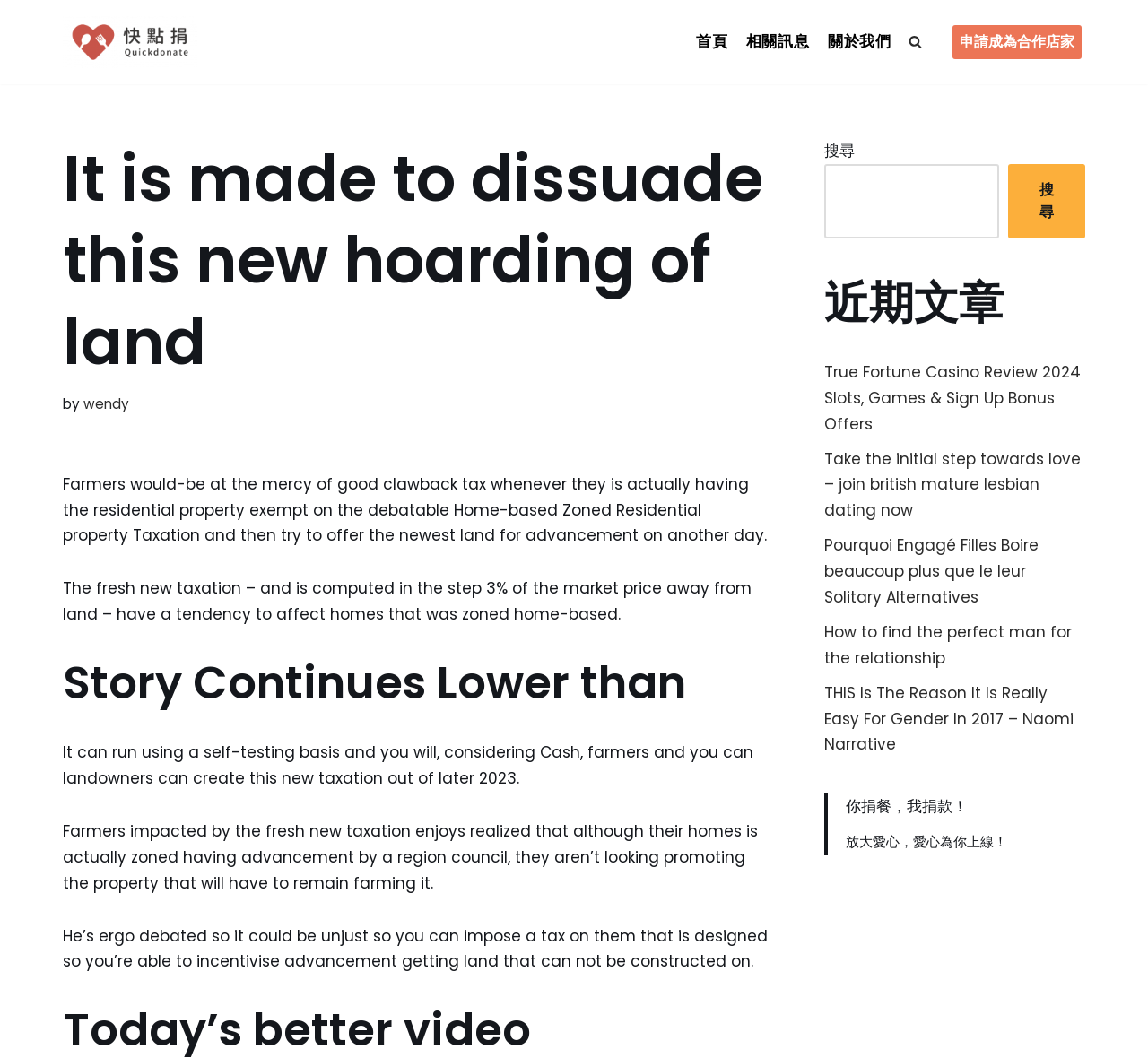Based on the image, please elaborate on the answer to the following question:
What is the expected timeline for the new taxation?

As mentioned in the StaticText element, the new taxation is expected to take effect in late 2023, and farmers and landowners can create the new taxation out of later 2023.